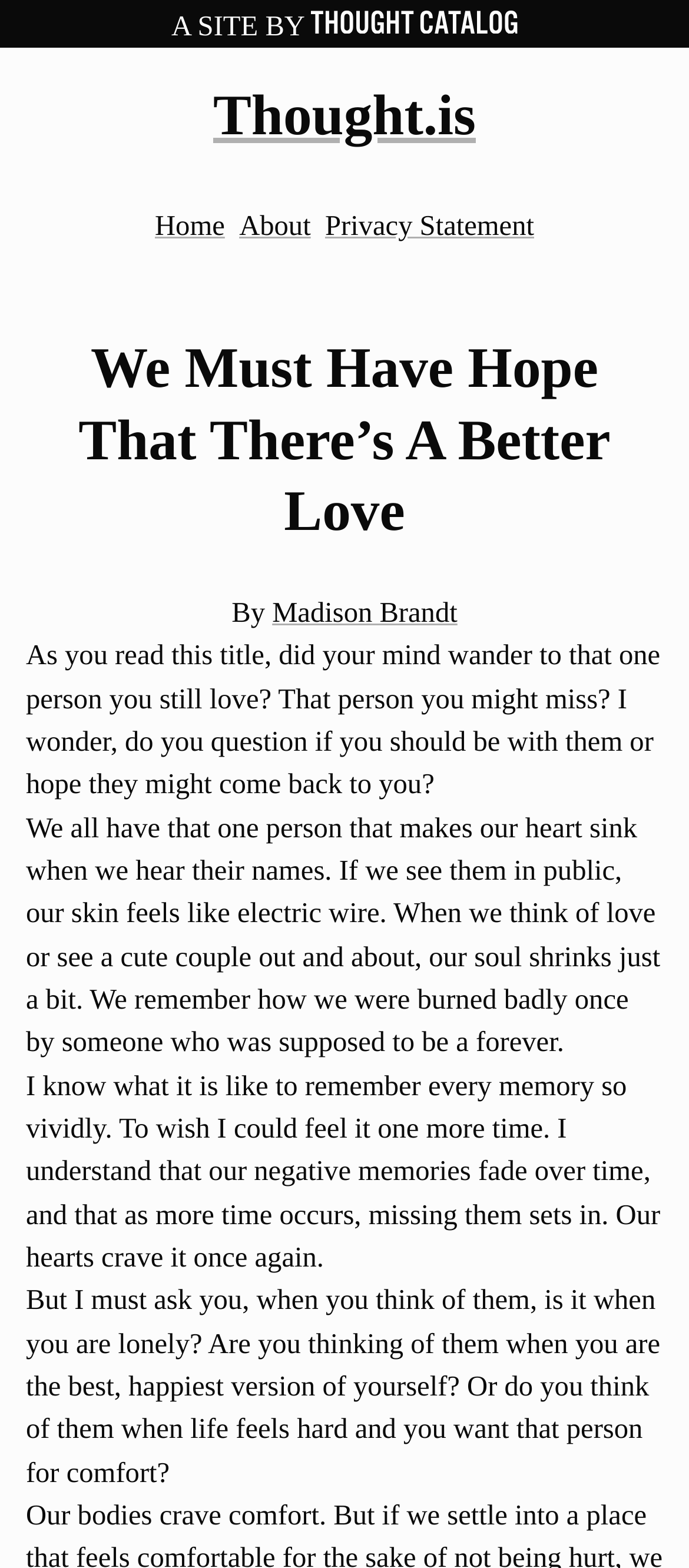Find the bounding box coordinates for the UI element that matches this description: "Thought Catalog".

[0.452, 0.007, 0.751, 0.027]